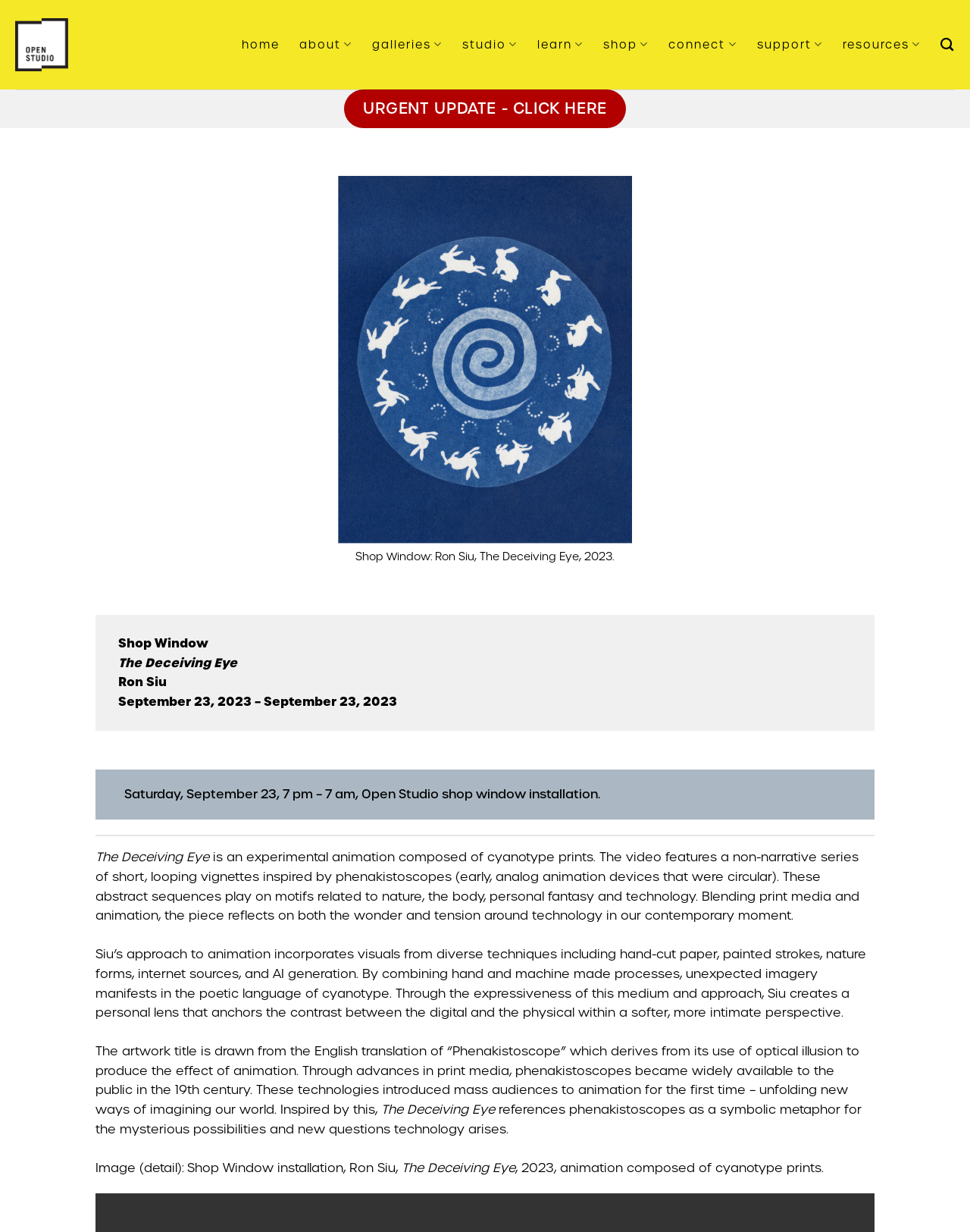Locate the bounding box coordinates of the element to click to perform the following action: 'Click on URGENT UPDATE - CLICK HERE link'. The coordinates should be given as four float values between 0 and 1, in the form of [left, top, right, bottom].

[0.354, 0.073, 0.646, 0.104]